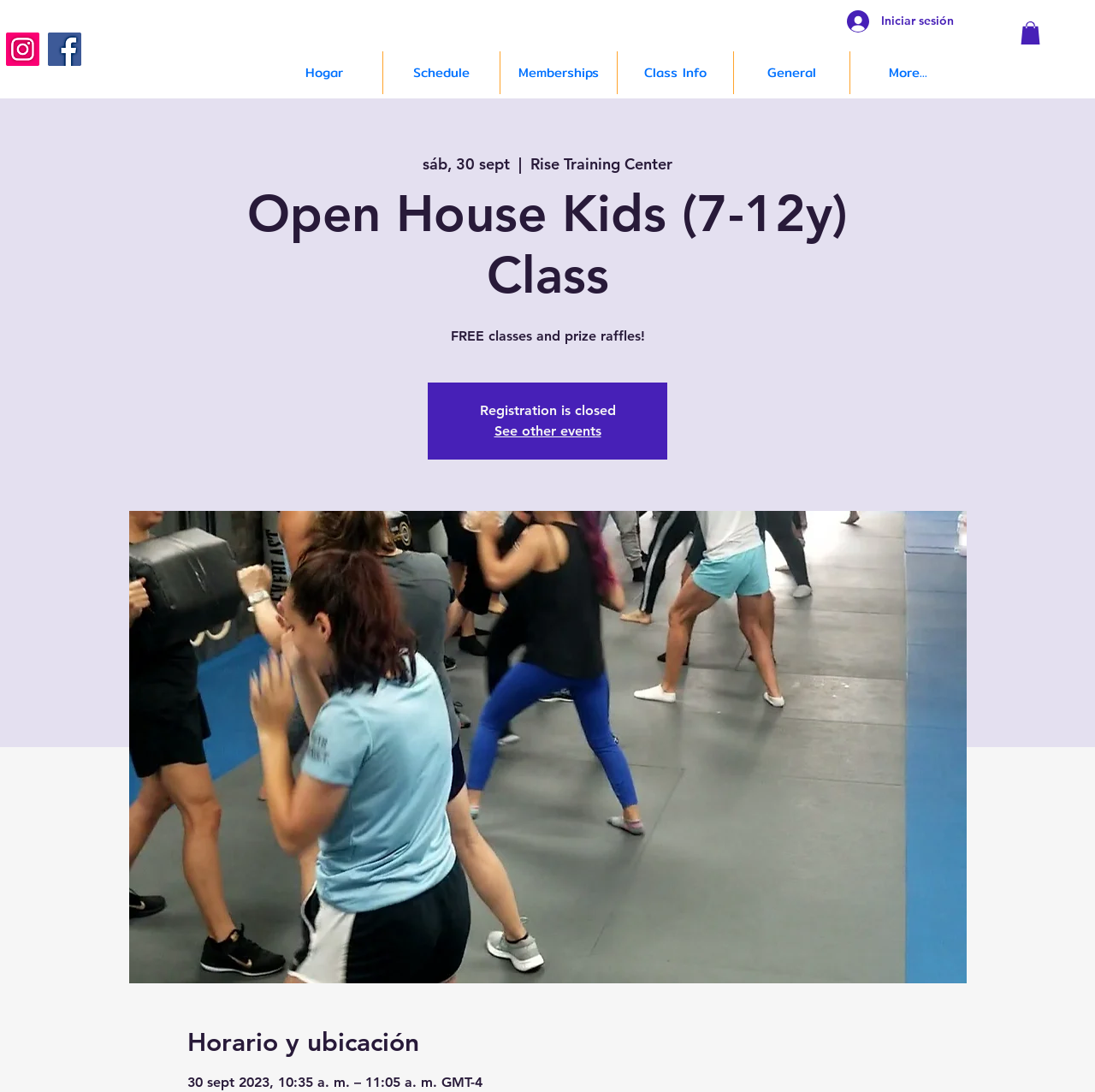Find the bounding box coordinates of the element to click in order to complete the given instruction: "Go to the home page."

[0.242, 0.047, 0.349, 0.087]